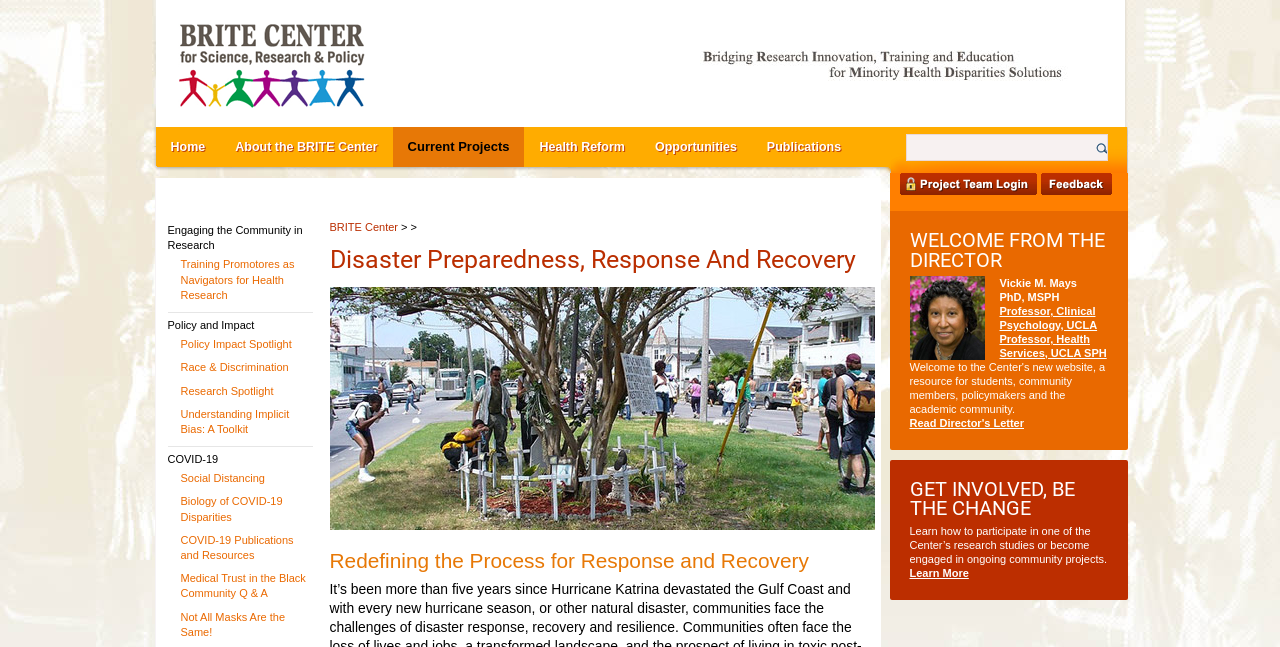Pinpoint the bounding box coordinates of the element to be clicked to execute the instruction: "Read the Director's Letter".

[0.711, 0.644, 0.8, 0.662]